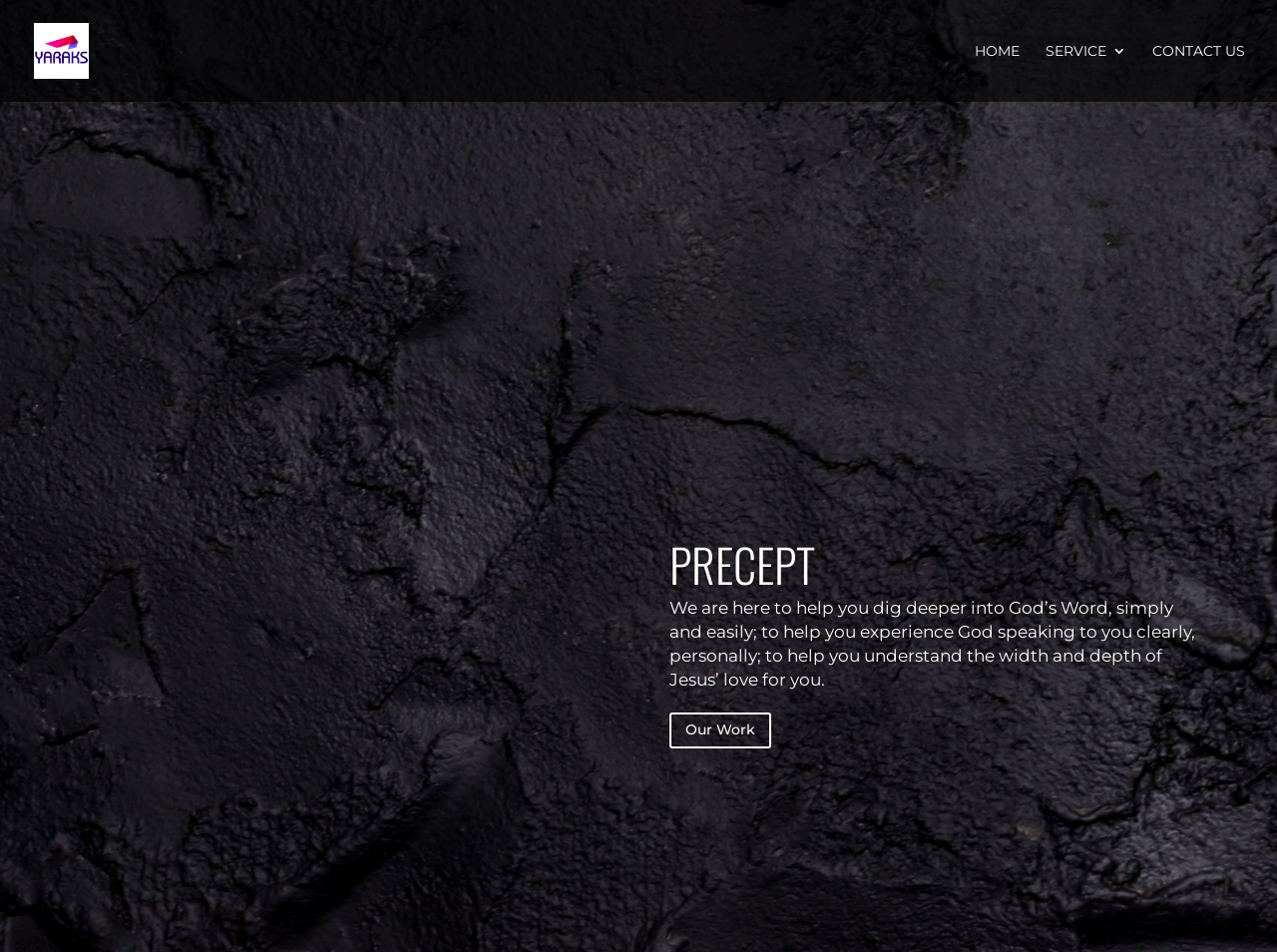Return the bounding box coordinates of the UI element that corresponds to this description: "PRECEPT". The coordinates must be given as four float numbers in the range of 0 and 1, [left, top, right, bottom].

[0.524, 0.557, 0.638, 0.628]